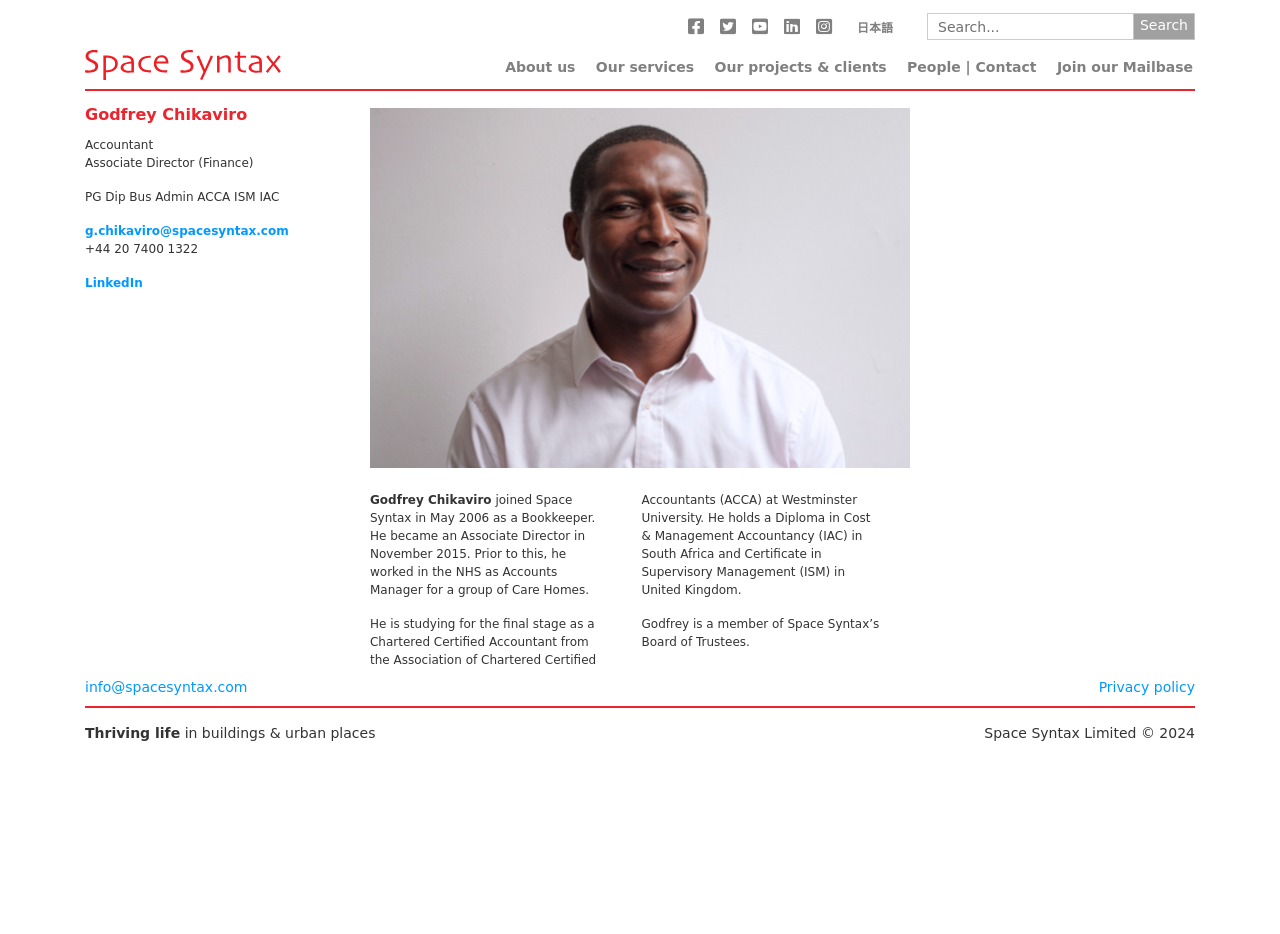What is Godfrey Chikaviro's job title?
Give a single word or phrase answer based on the content of the image.

Accountant